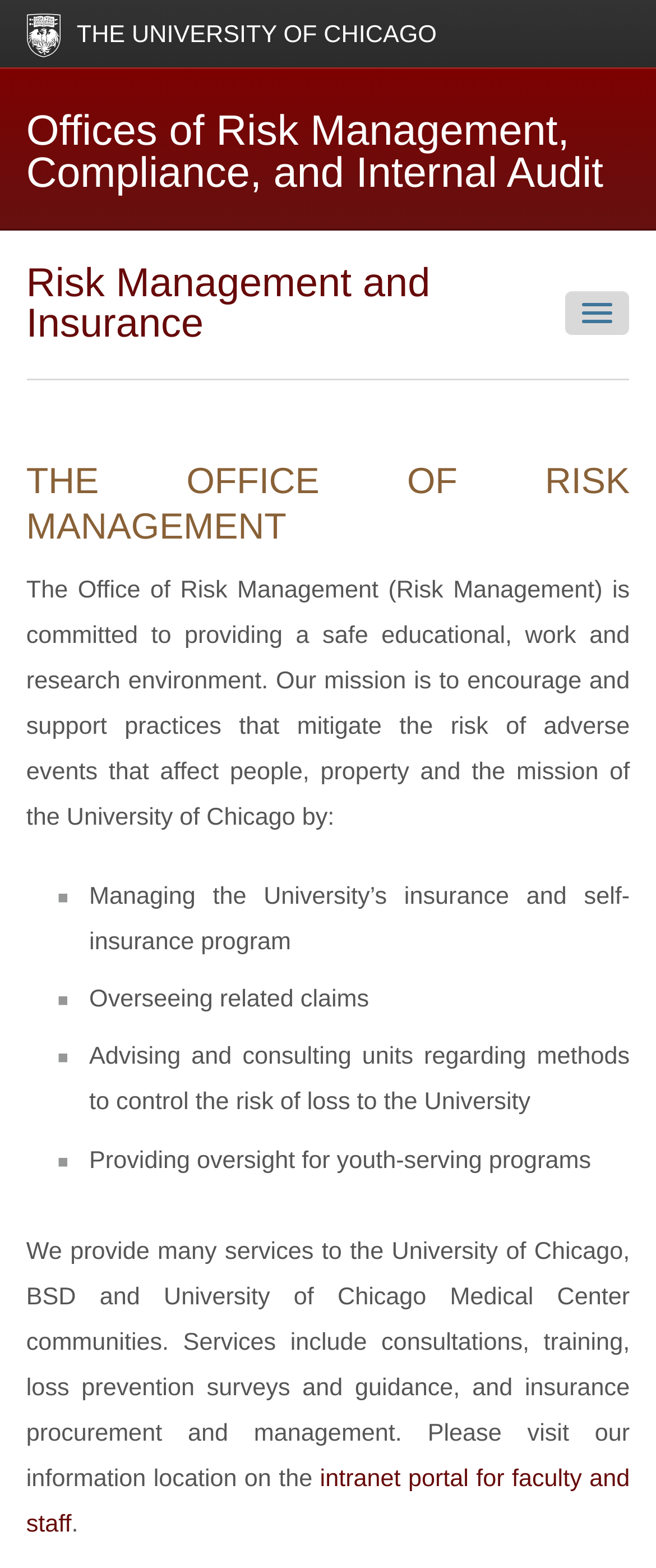Show the bounding box coordinates of the element that should be clicked to complete the task: "Click the 'Home' link".

[0.043, 0.264, 0.957, 0.297]